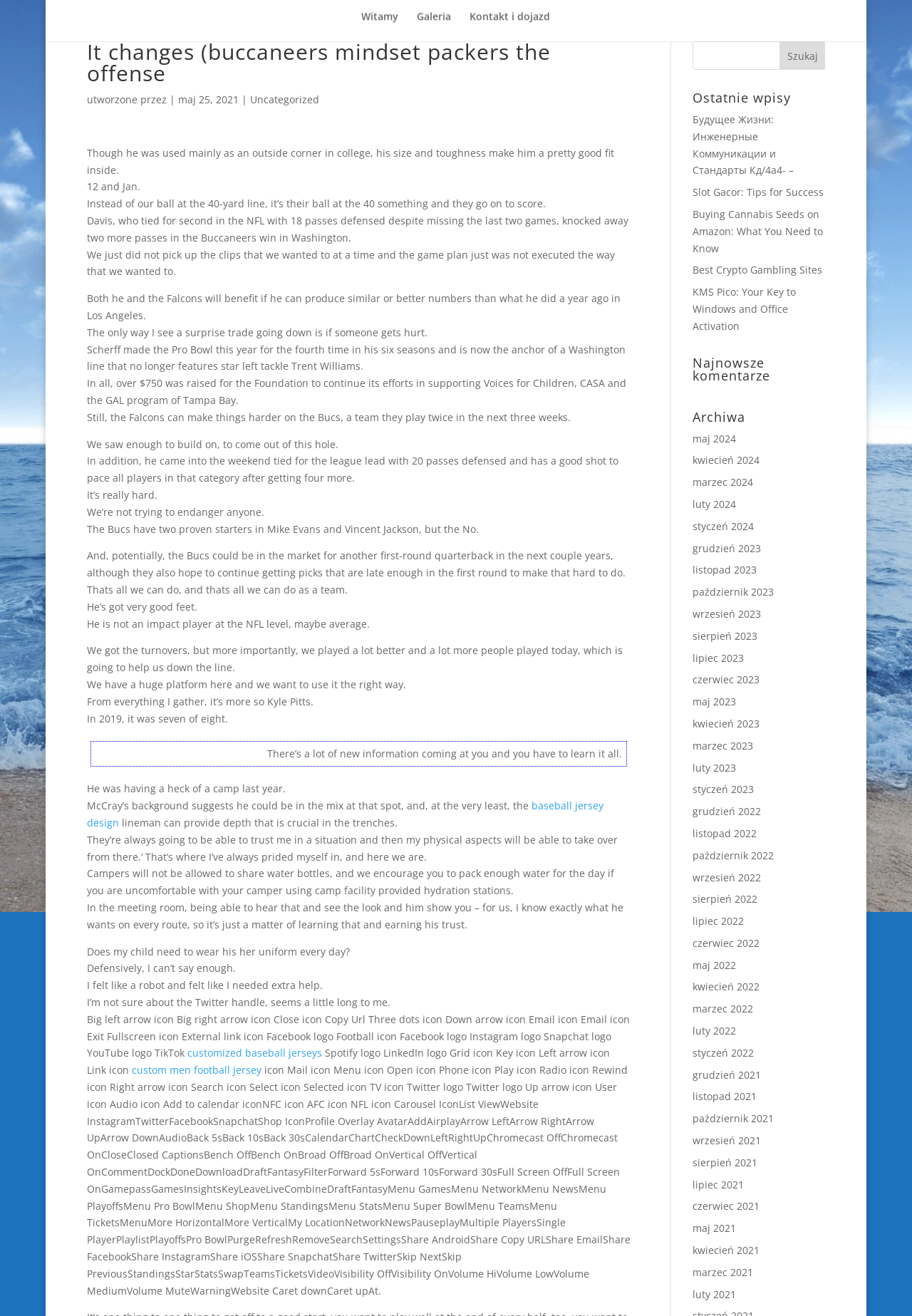What is the purpose of the 'Archiwa' section?
Please utilize the information in the image to give a detailed response to the question.

The 'Archiwa' section provides a list of archived content, organized by month and year, allowing users to access older articles and posts.